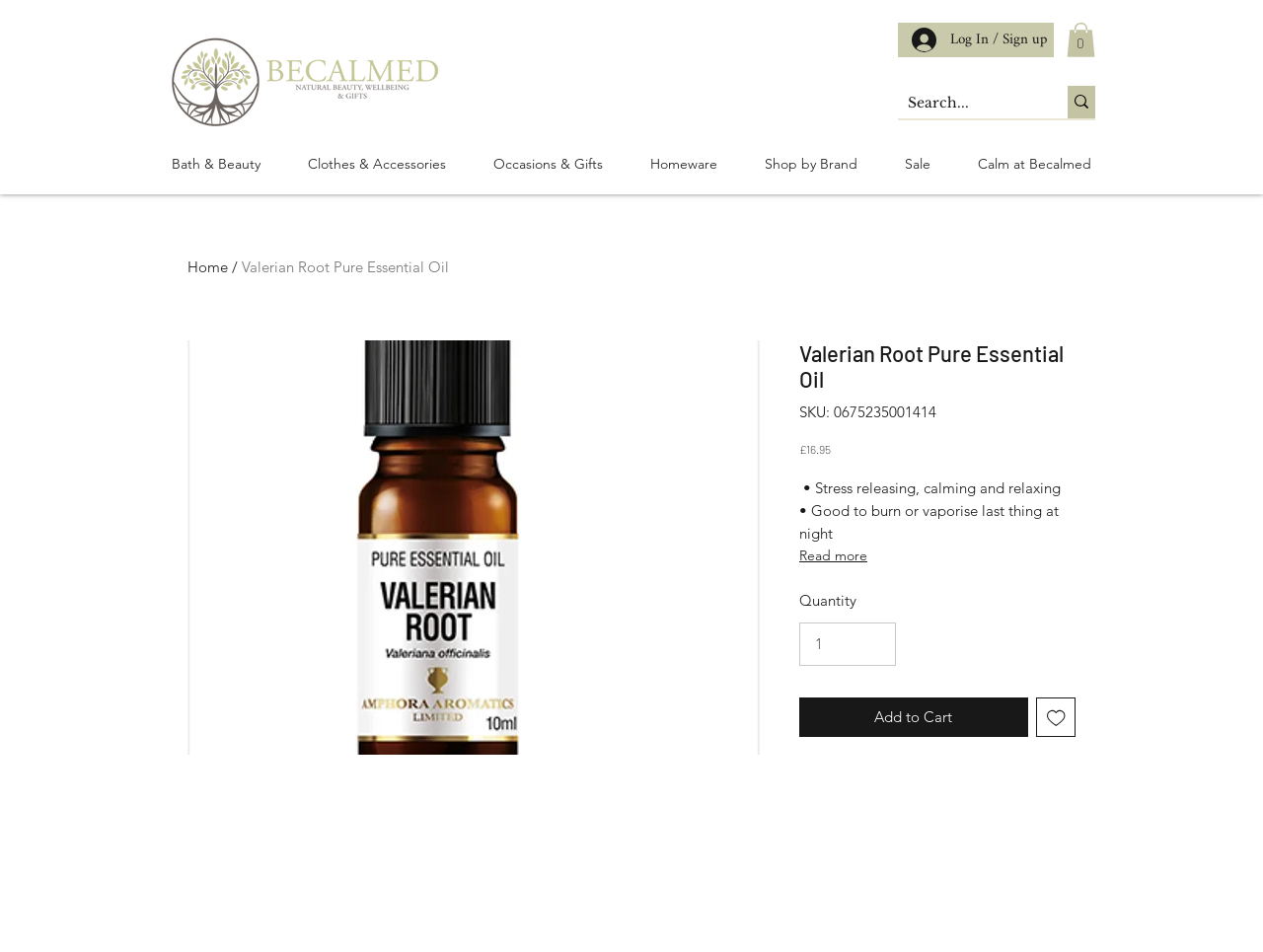Find the bounding box coordinates for the UI element that matches this description: "Add to Cart".

[0.633, 0.709, 0.814, 0.751]